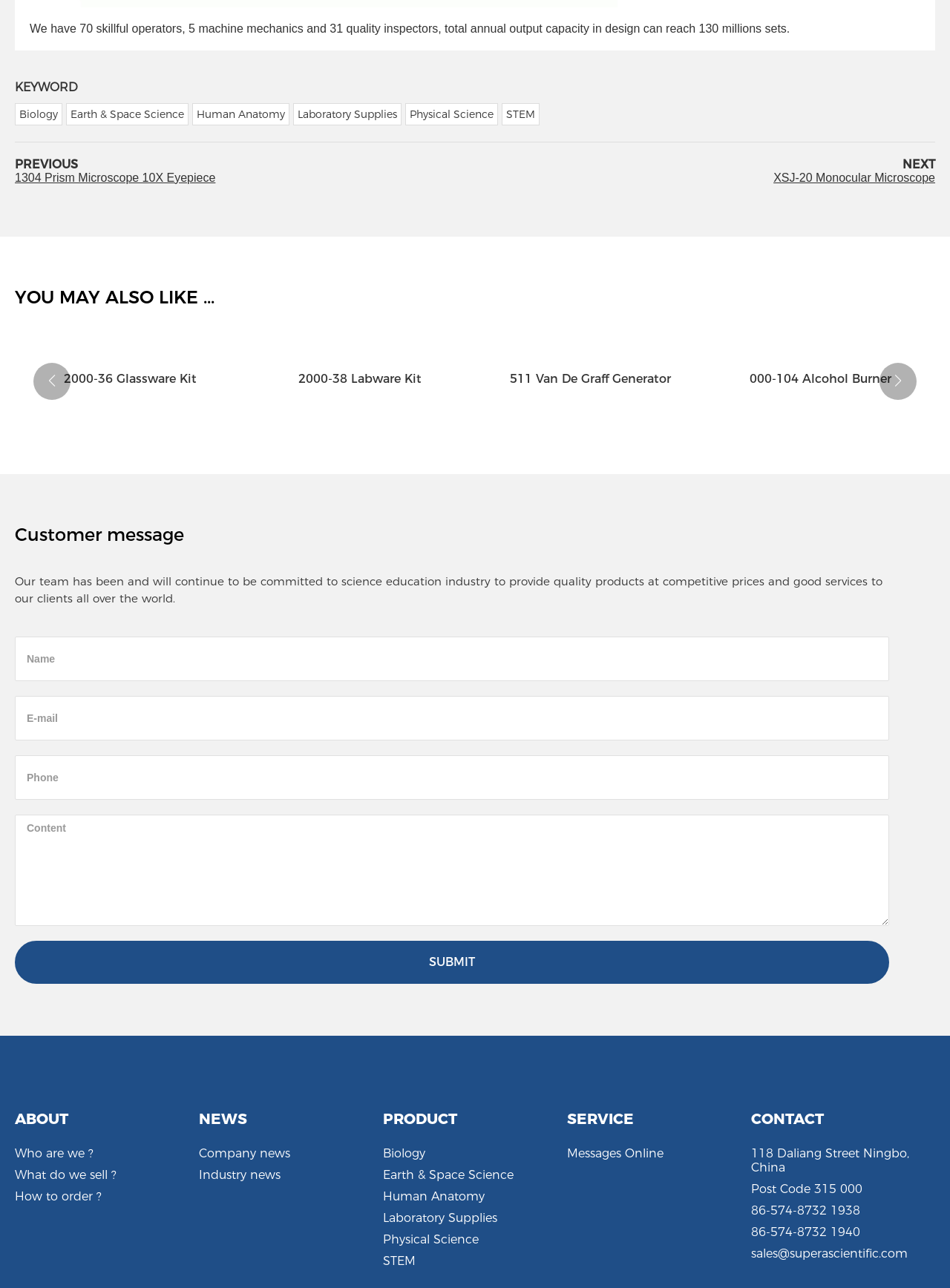Provide your answer in a single word or phrase: 
How many skillful operators does the company have?

70